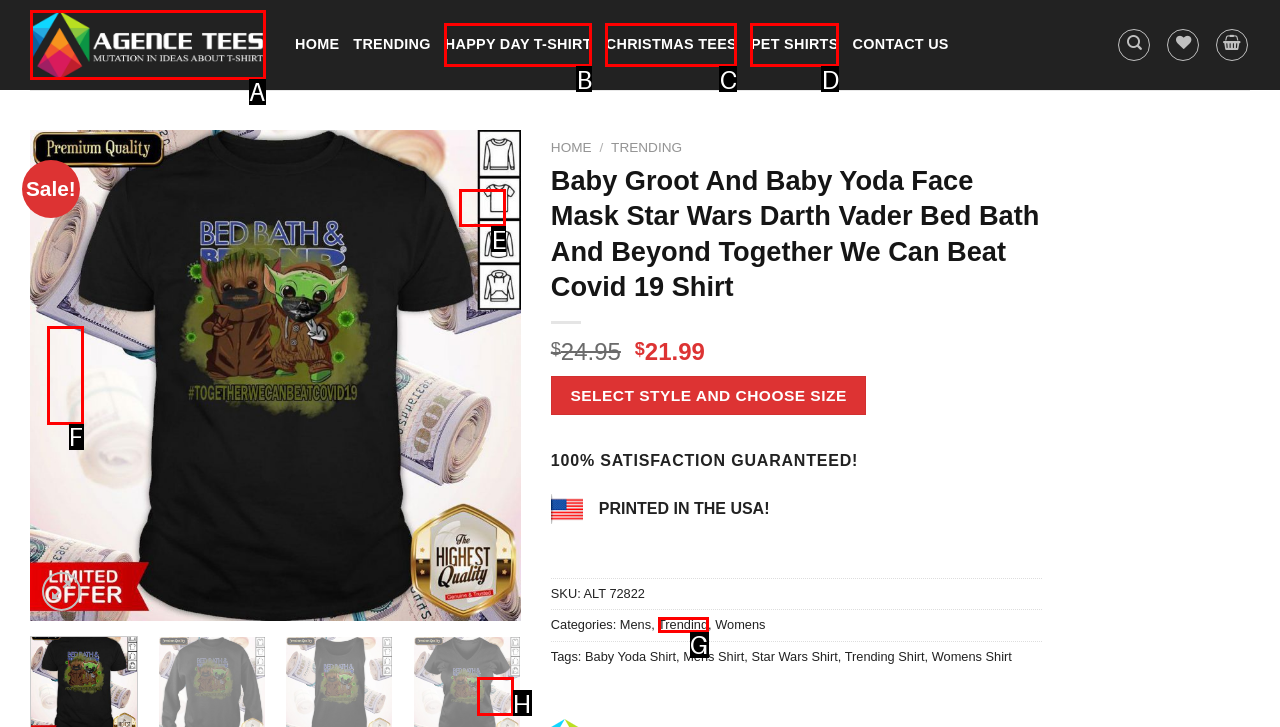Tell me which letter corresponds to the UI element that should be clicked to fulfill this instruction: Add to wishlist
Answer using the letter of the chosen option directly.

E